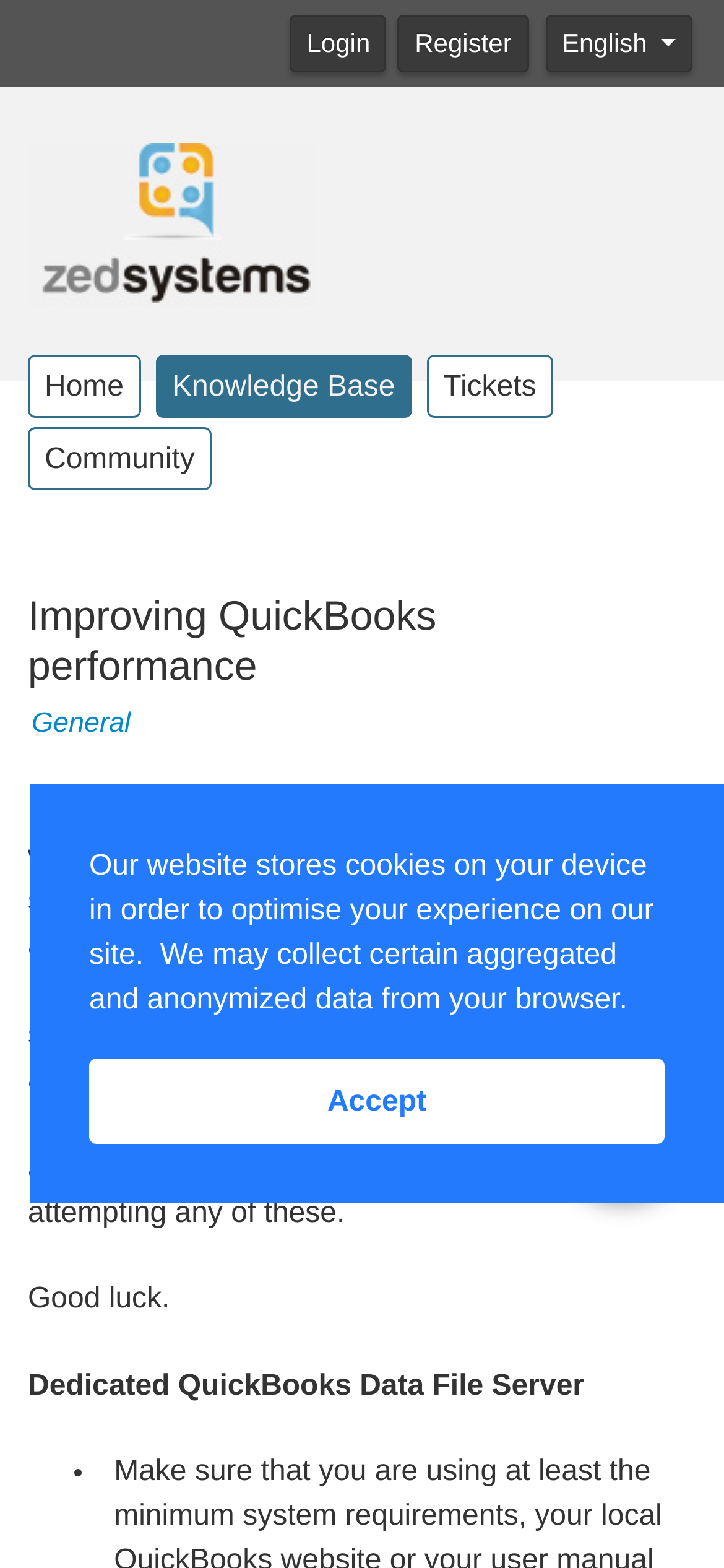What should you do before attempting to improve QuickBooks performance?
Based on the content of the image, thoroughly explain and answer the question.

I found this information by reading the paragraph that starts with 'If QuickBooks is not running at the speed you want it...' which mentions that you should back up your company file before attempting to improve performance.